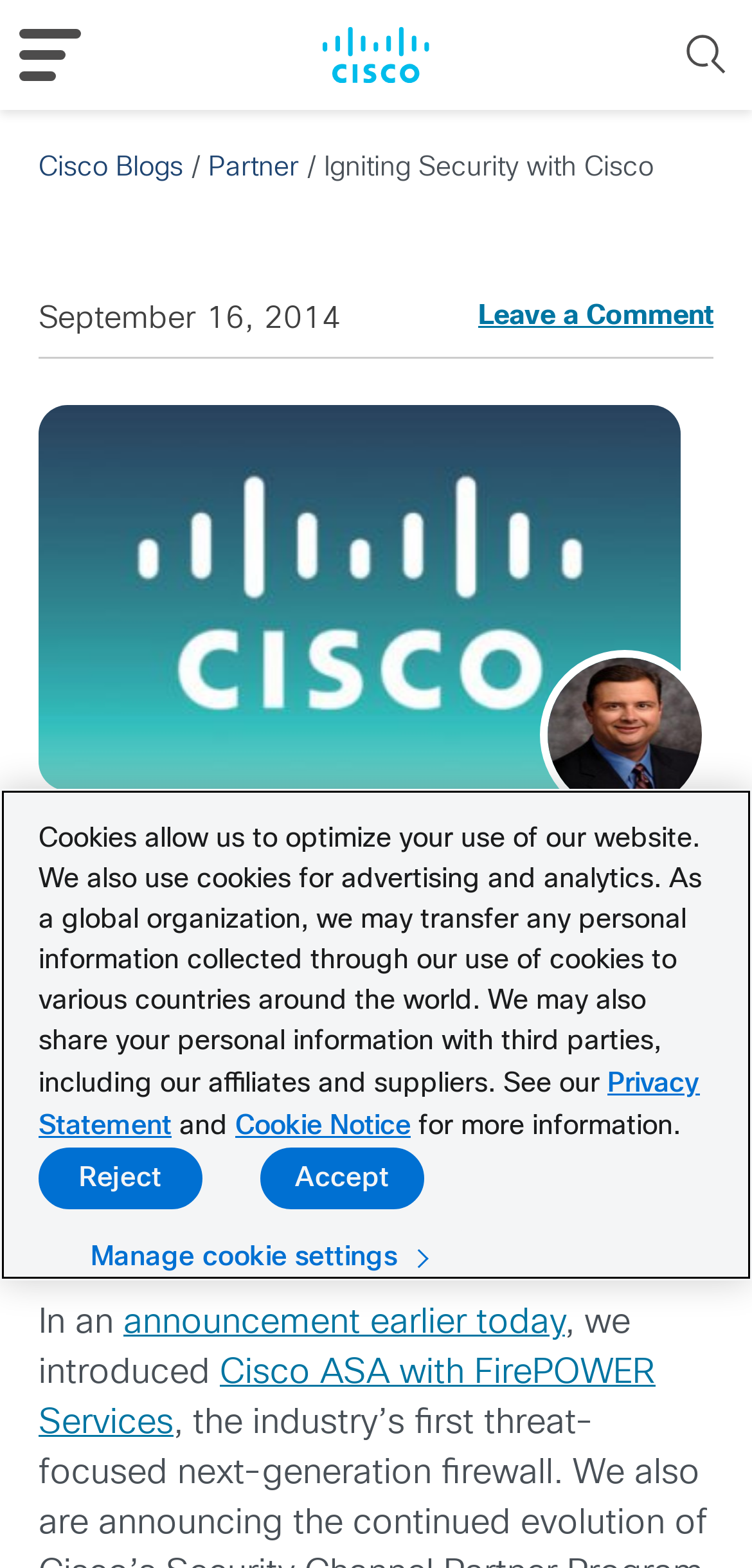Determine the bounding box coordinates of the area to click in order to meet this instruction: "View the Cisco ASA with FirePOWER Services link".

[0.051, 0.866, 0.872, 0.919]